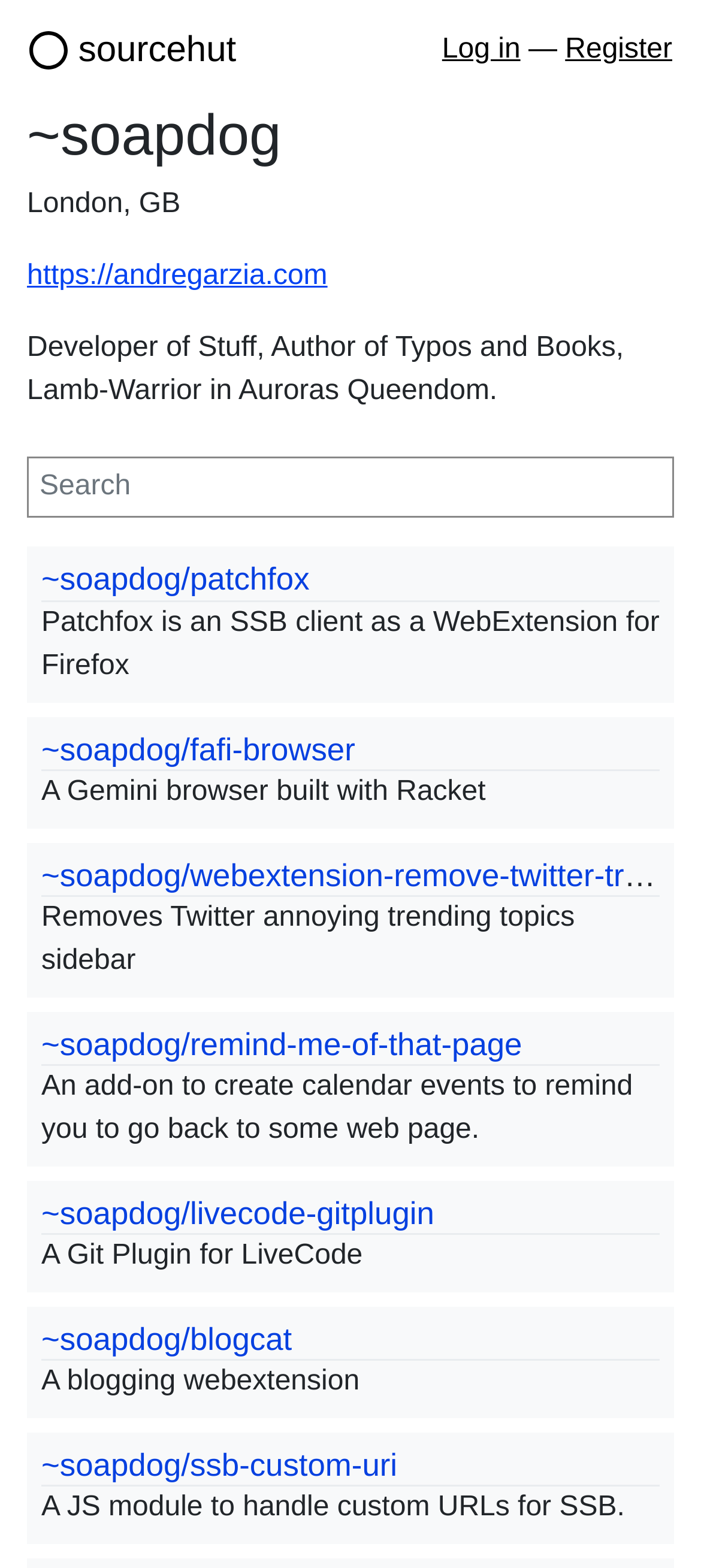Please determine the bounding box of the UI element that matches this description: Register. The coordinates should be given as (top-left x, top-left y, bottom-right x, bottom-right y), with all values between 0 and 1.

[0.806, 0.022, 0.959, 0.041]